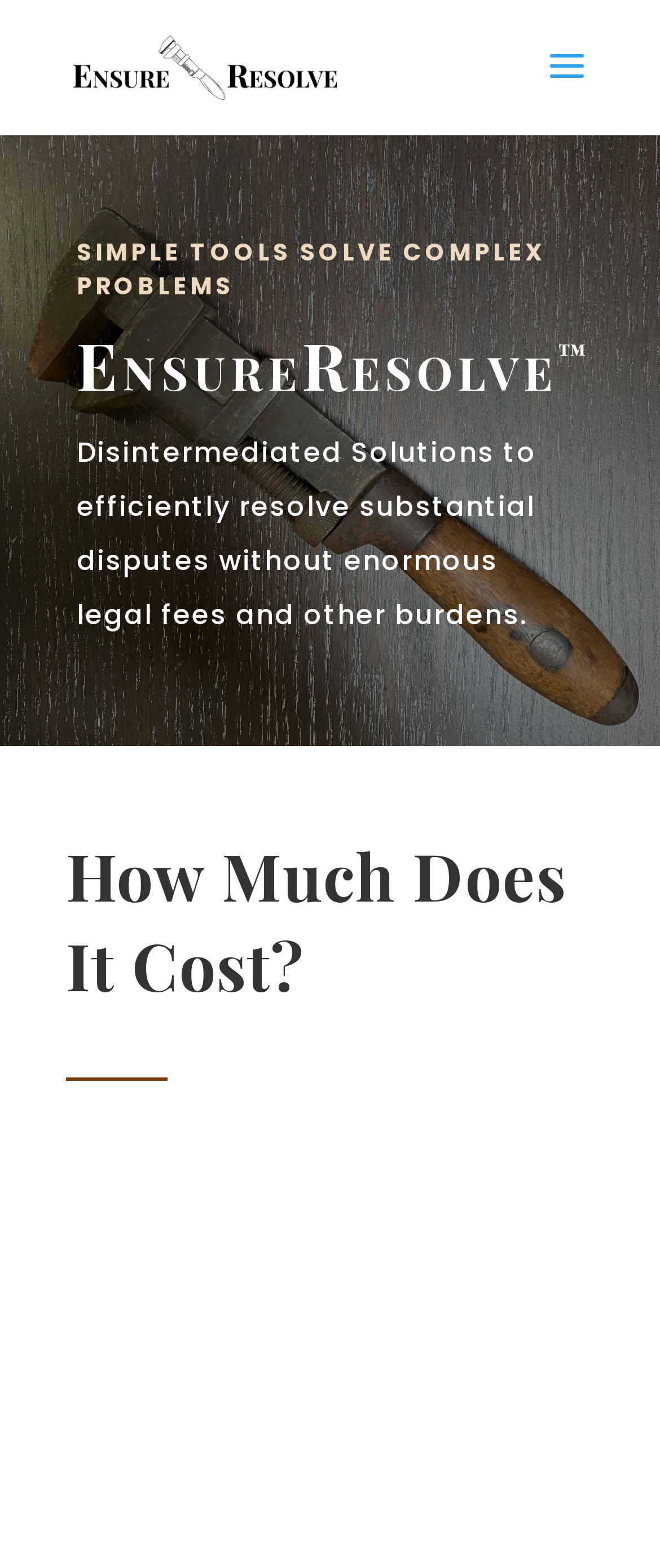Please identify and generate the text content of the webpage's main heading.

SIMPLE TOOLS SOLVE COMPLEX PROBLEMS